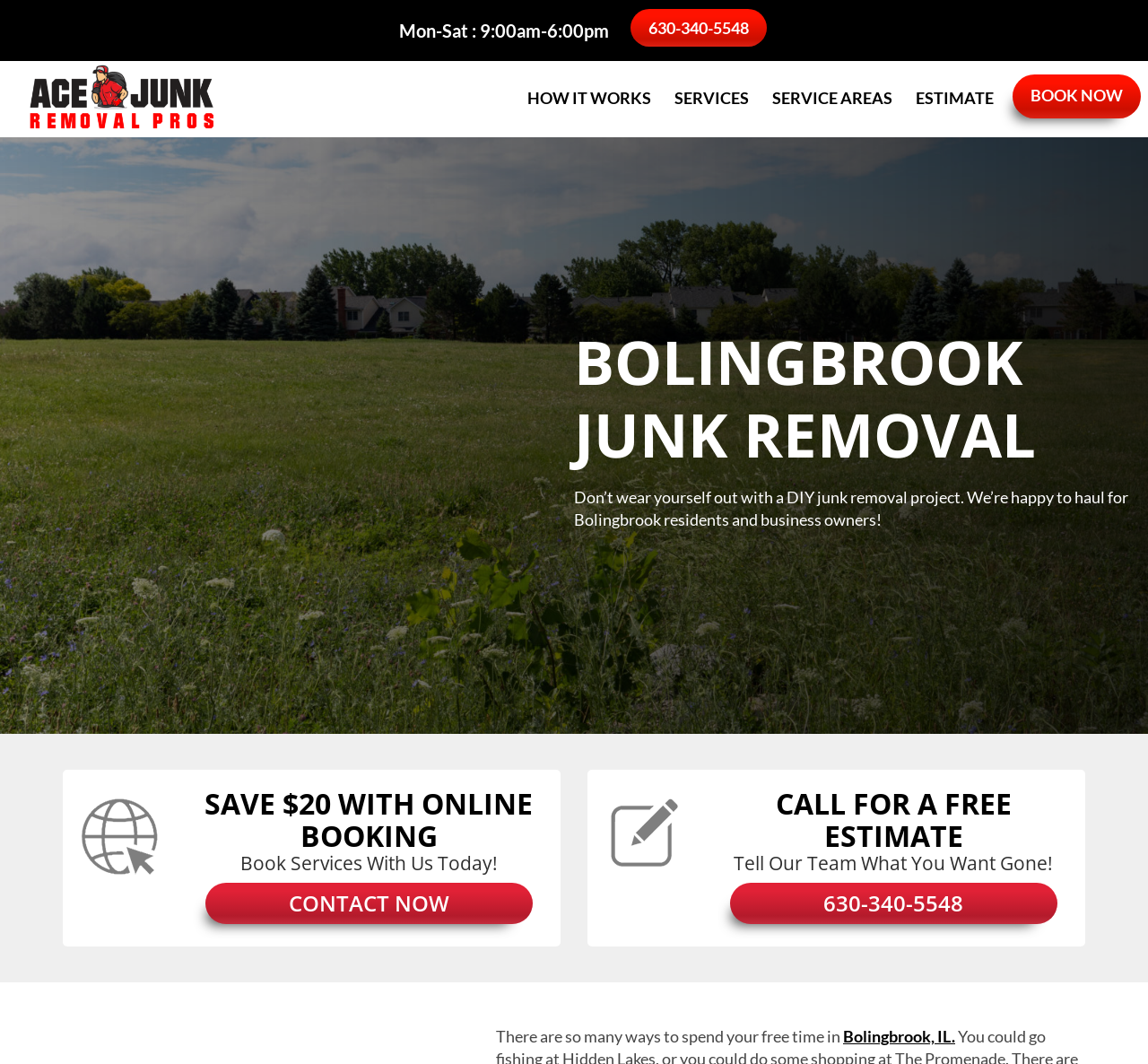What is the benefit of booking online with Ace Junk Removal Pros?
Please provide a detailed answer to the question.

I found the benefit by looking at the static text element 'SAVE $20 WITH ONLINE BOOKING' which is located near the 'Book Services With Us Today!' text. This suggests that booking online will result in a $20 discount.